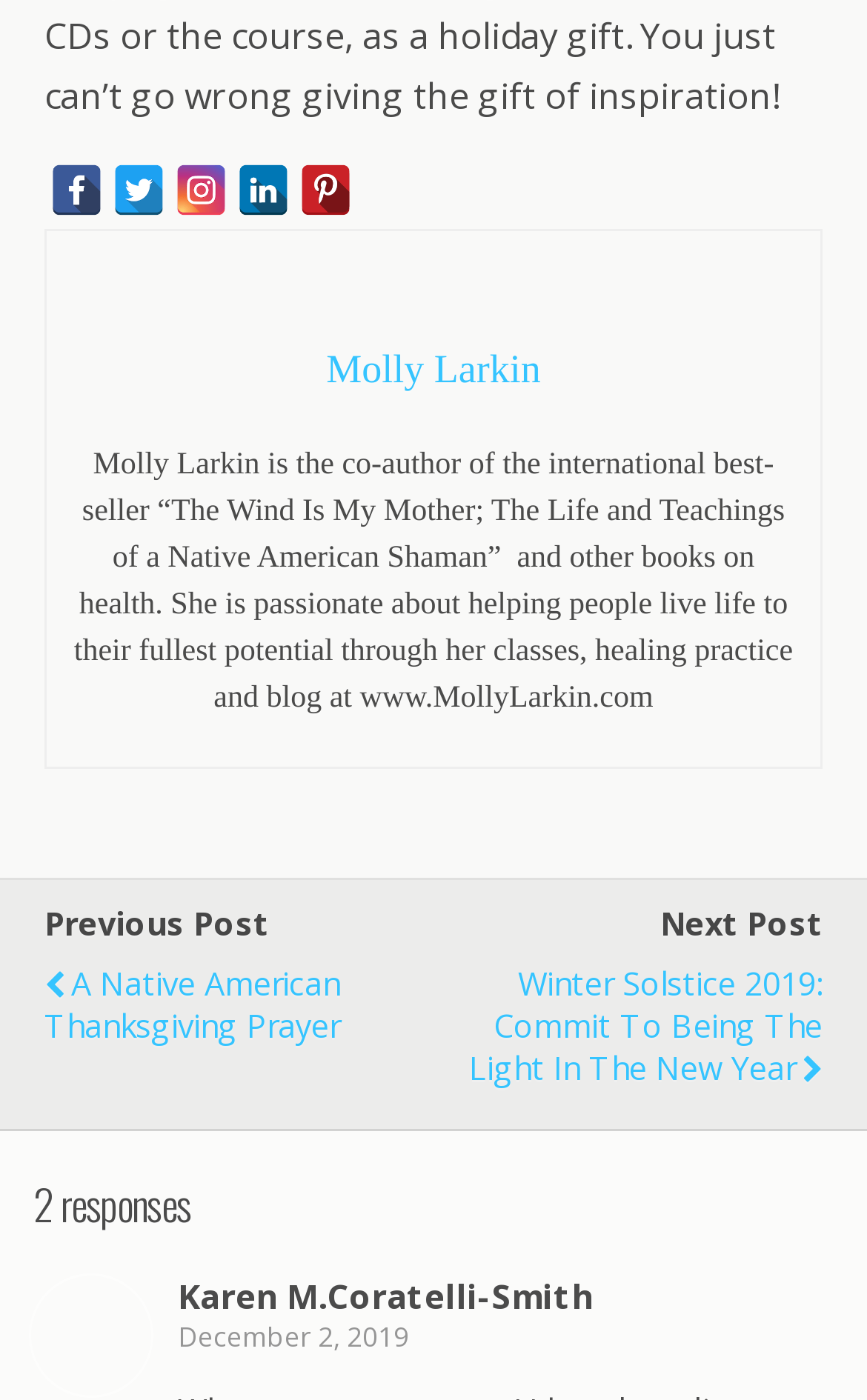Please specify the bounding box coordinates of the region to click in order to perform the following instruction: "View Winter Solstice 2019 post".

[0.509, 0.674, 0.949, 0.79]